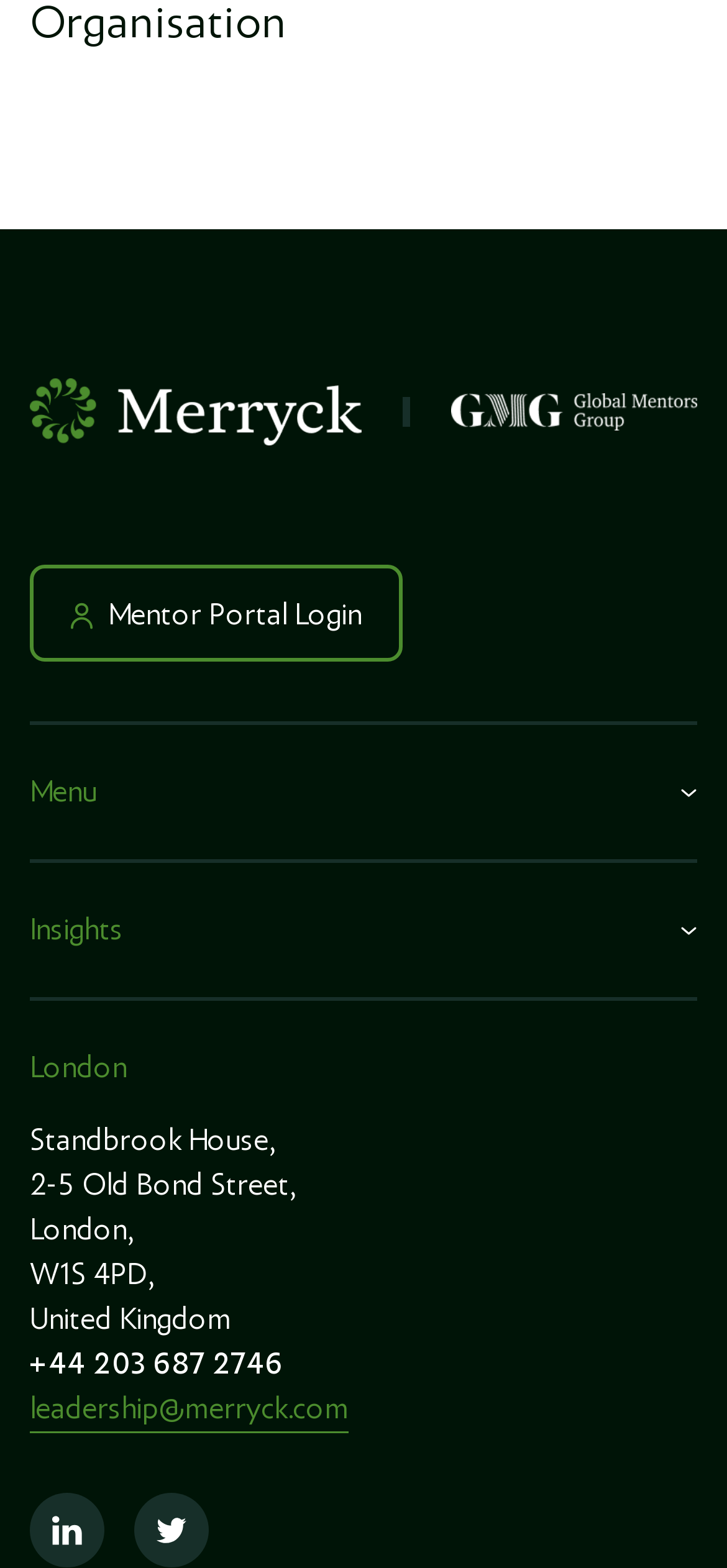How many links are there in the top section?
Please look at the screenshot and answer using one word or phrase.

3